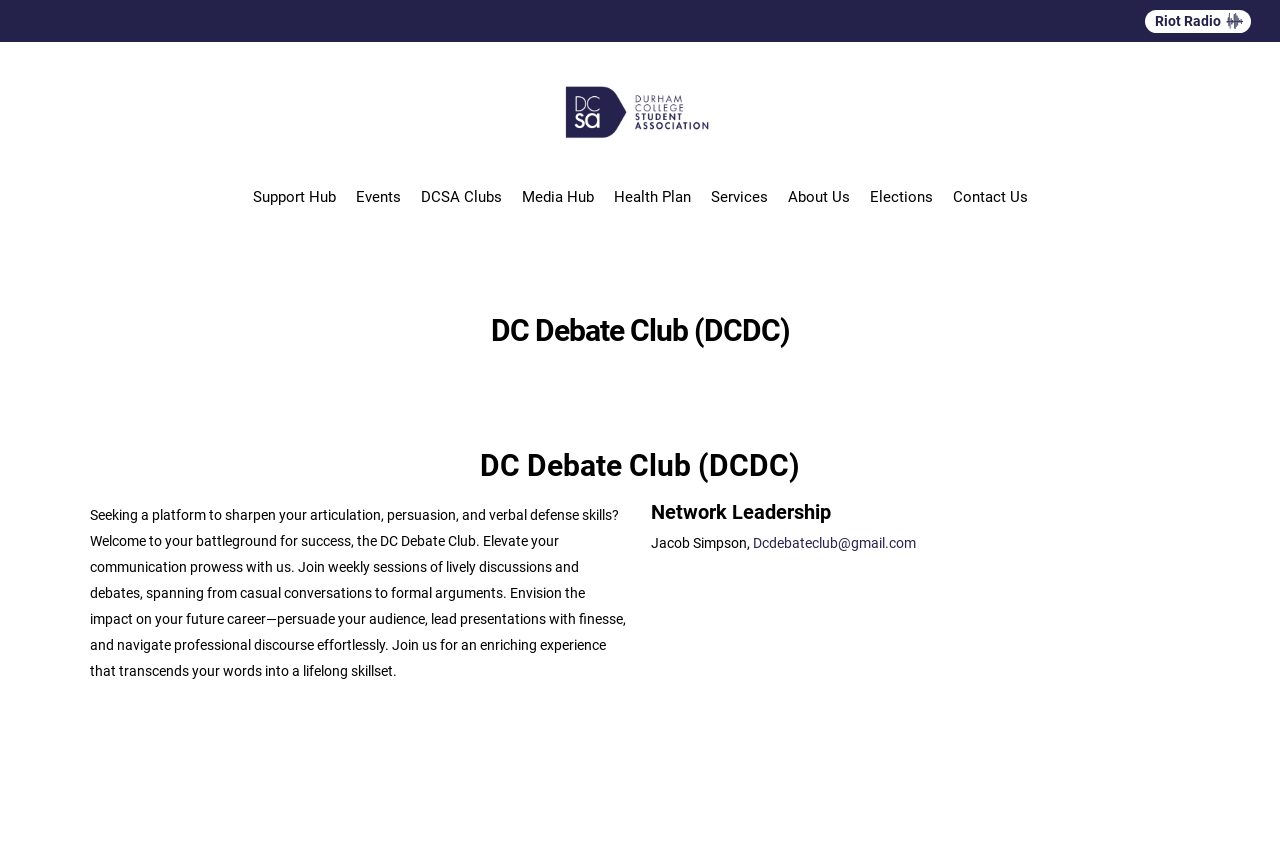Given the element description "alt="Durham College Student Association"", identify the bounding box of the corresponding UI element.

[0.435, 0.081, 0.565, 0.185]